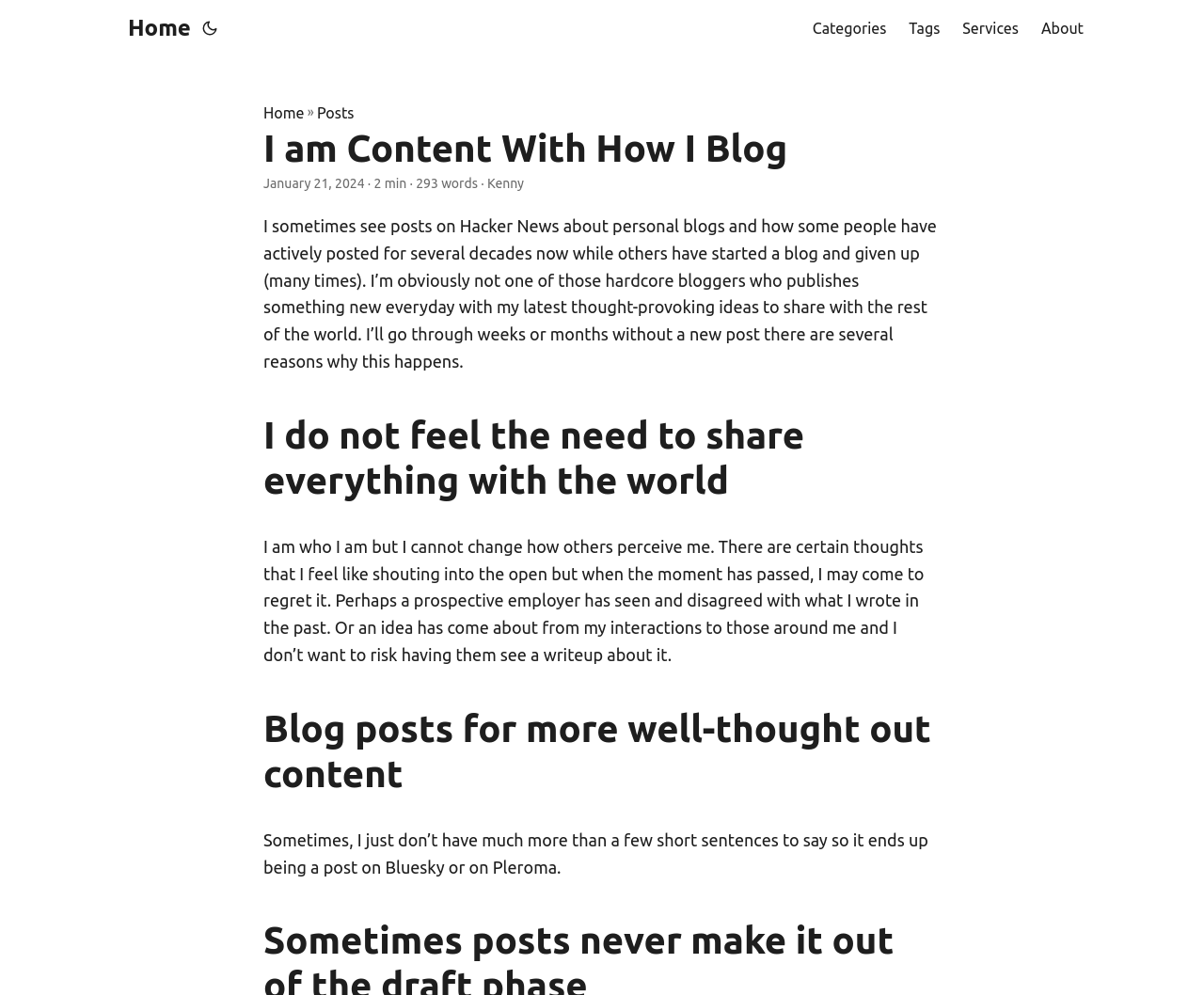Determine the bounding box coordinates of the area to click in order to meet this instruction: "read about the author".

[0.865, 0.0, 0.9, 0.057]